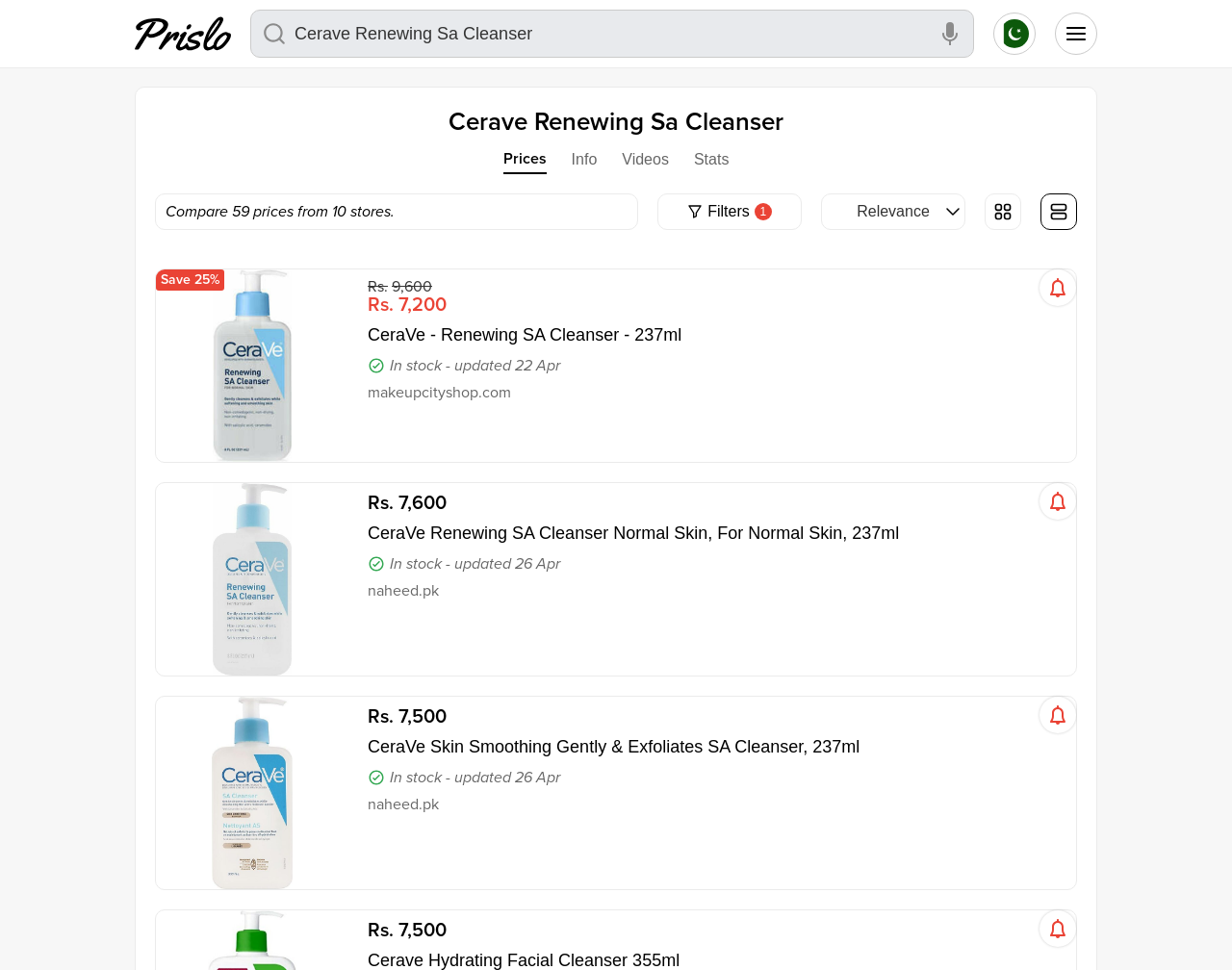What is the product being compared?
Using the information from the image, give a concise answer in one word or a short phrase.

Cerave Renewing Sa Cleanser